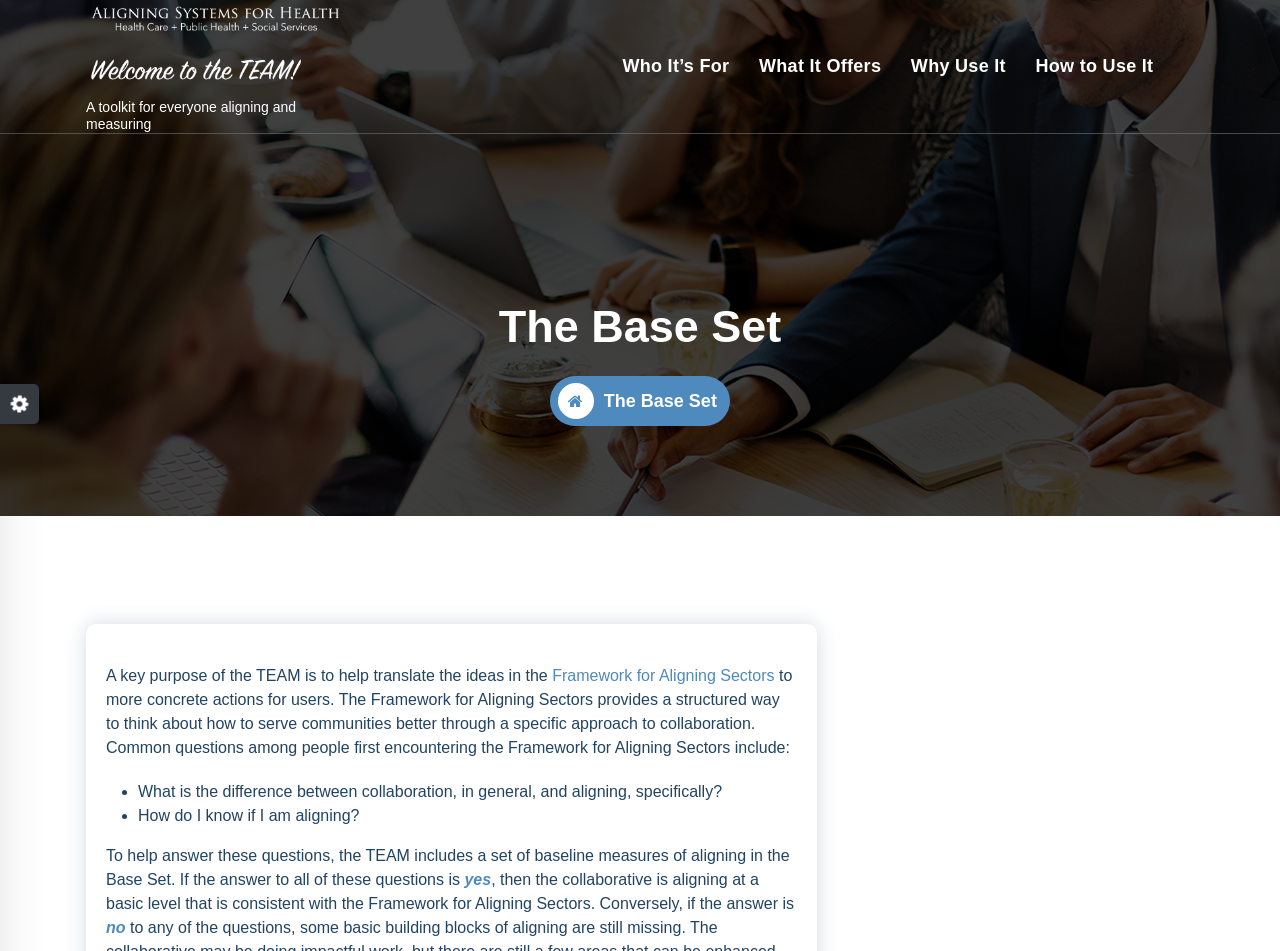Summarize the webpage comprehensively, mentioning all visible components.

The webpage is about "The Base Set – Measuring Aligning", a toolkit for aligning and measuring. At the top, there is a link and an image with the same text "Measuring Aligning", positioned side by side. Below them, there is a brief description of the toolkit.

On the right side of the page, there are four links: "Who It’s For", "What It Offers", "Why Use It", and "How to Use It", arranged horizontally.

Further down, there is a heading "The Base Set" followed by a link with an icon. Below this, there is a paragraph of text explaining the purpose of the TEAM, which is to help translate ideas into concrete actions. This paragraph is followed by a link to the "Framework for Aligning Sectors".

The page then presents a series of questions and answers related to the Framework for Aligning Sectors. The questions are marked with bullet points and include "What is the difference between collaboration, in general, and aligning, specifically?" and "How do I know if I am aligning?". The answers are provided in the following text.

Finally, the page explains how the Base Set can help answer these questions and provides a set of baseline measures of aligning. It concludes by stating that if the answers to certain questions are "yes", then the collaborative is aligning at a basic level consistent with the Framework for Aligning Sectors.